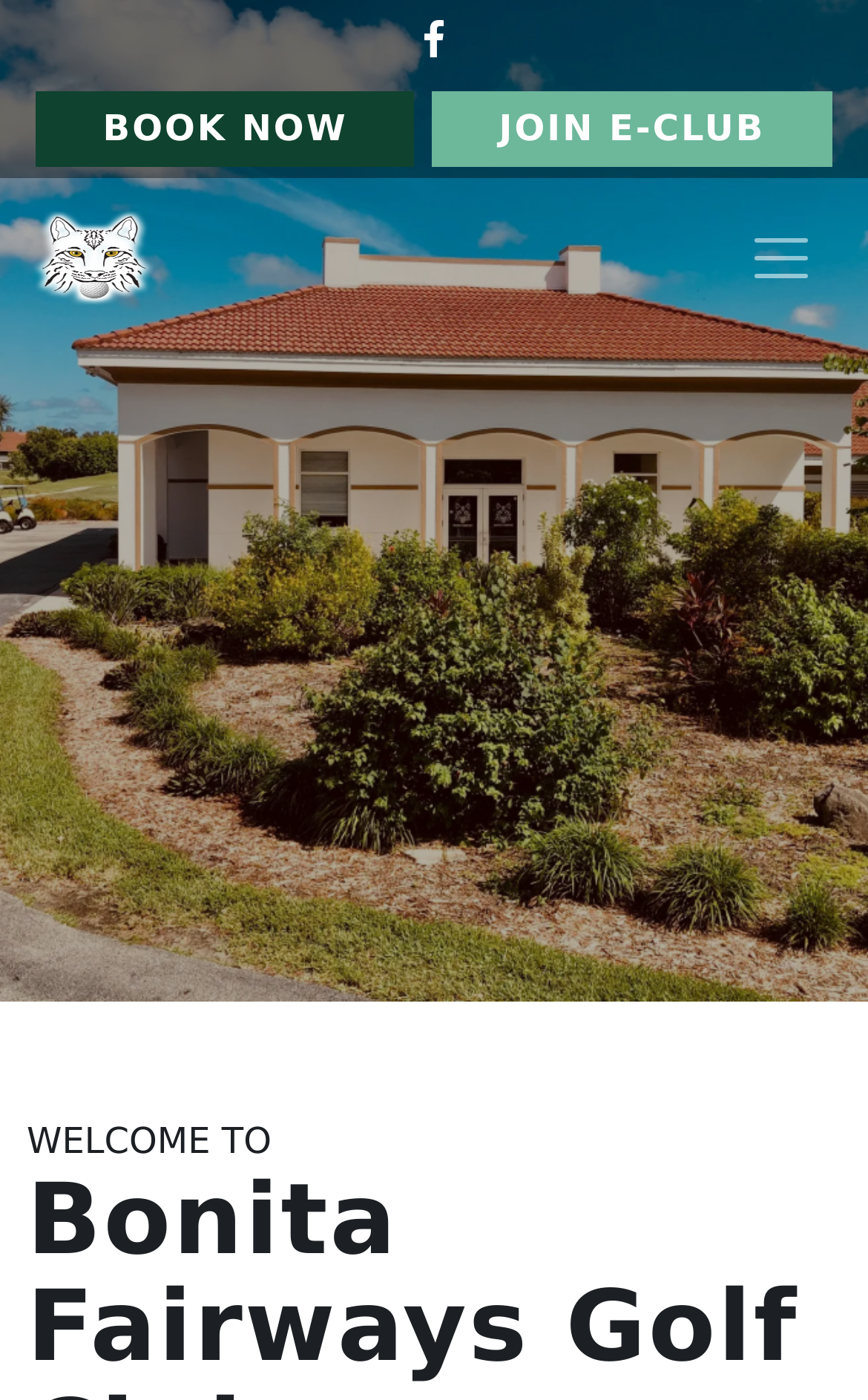Can you look at the image and give a comprehensive answer to the question:
What is the image above the navigation button?

I found the answer by looking at the image element with the description 'View of clubhouse' at coordinates [0.0, 0.0, 1.0, 0.715]. This image is likely to be a view of the clubhouse.